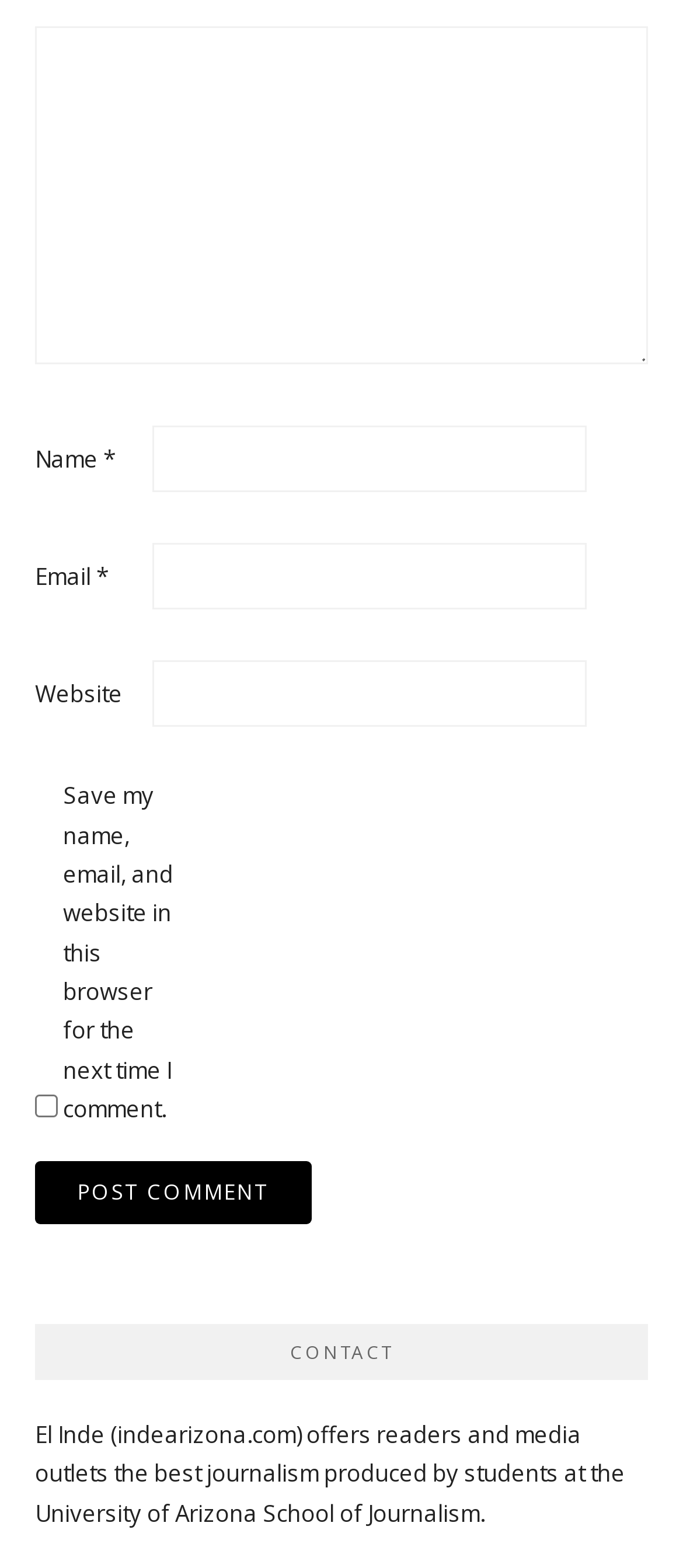Please indicate the bounding box coordinates of the element's region to be clicked to achieve the instruction: "Input your email". Provide the coordinates as four float numbers between 0 and 1, i.e., [left, top, right, bottom].

[0.223, 0.346, 0.859, 0.389]